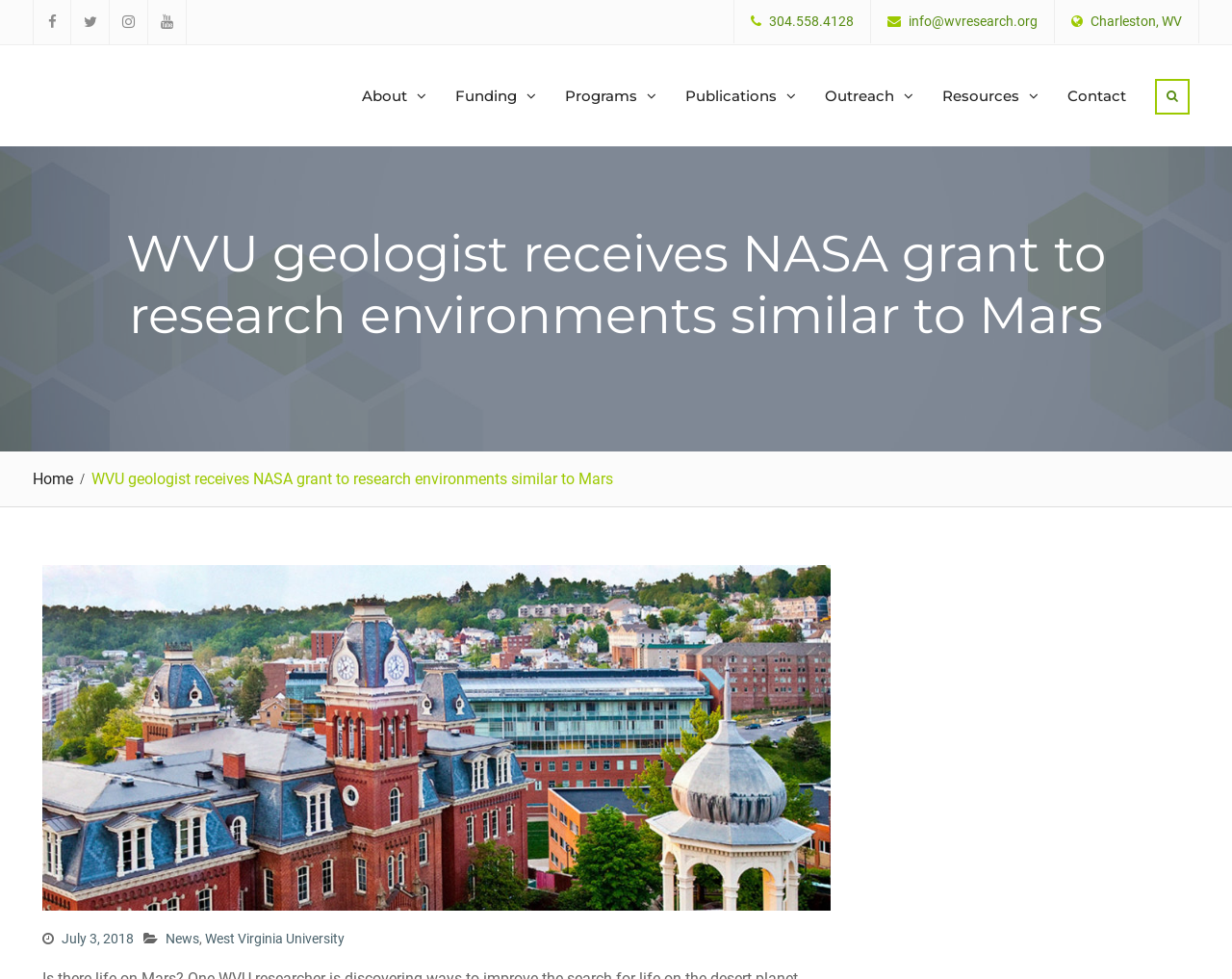Specify the bounding box coordinates of the region I need to click to perform the following instruction: "Get more information about Funding". The coordinates must be four float numbers in the range of 0 to 1, i.e., [left, top, right, bottom].

[0.358, 0.056, 0.447, 0.14]